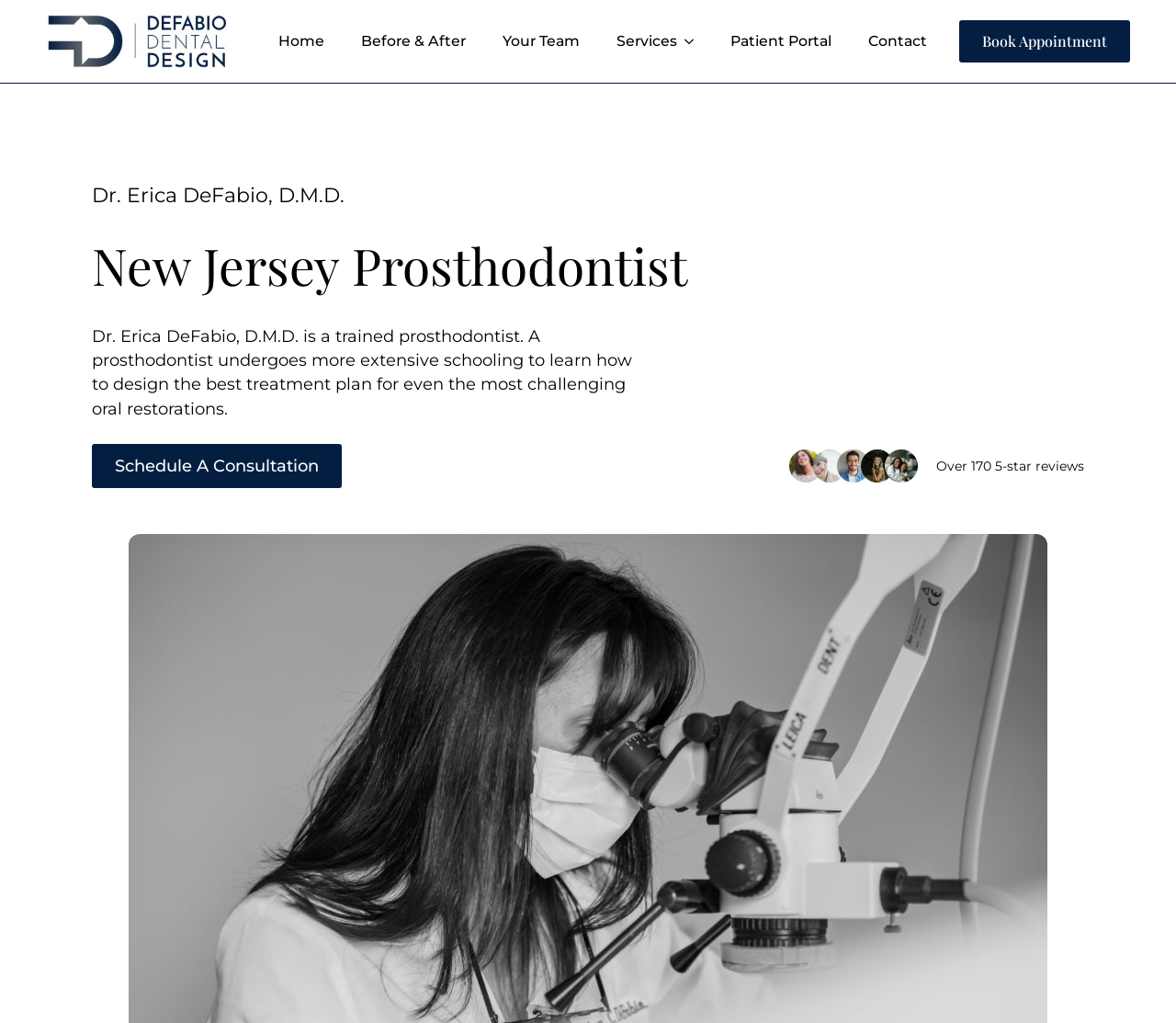Answer the question in a single word or phrase:
What is the condition treated by Dr. Erica DeFabio?

Bisphosphonate-associated osteonecrosis of the jaw